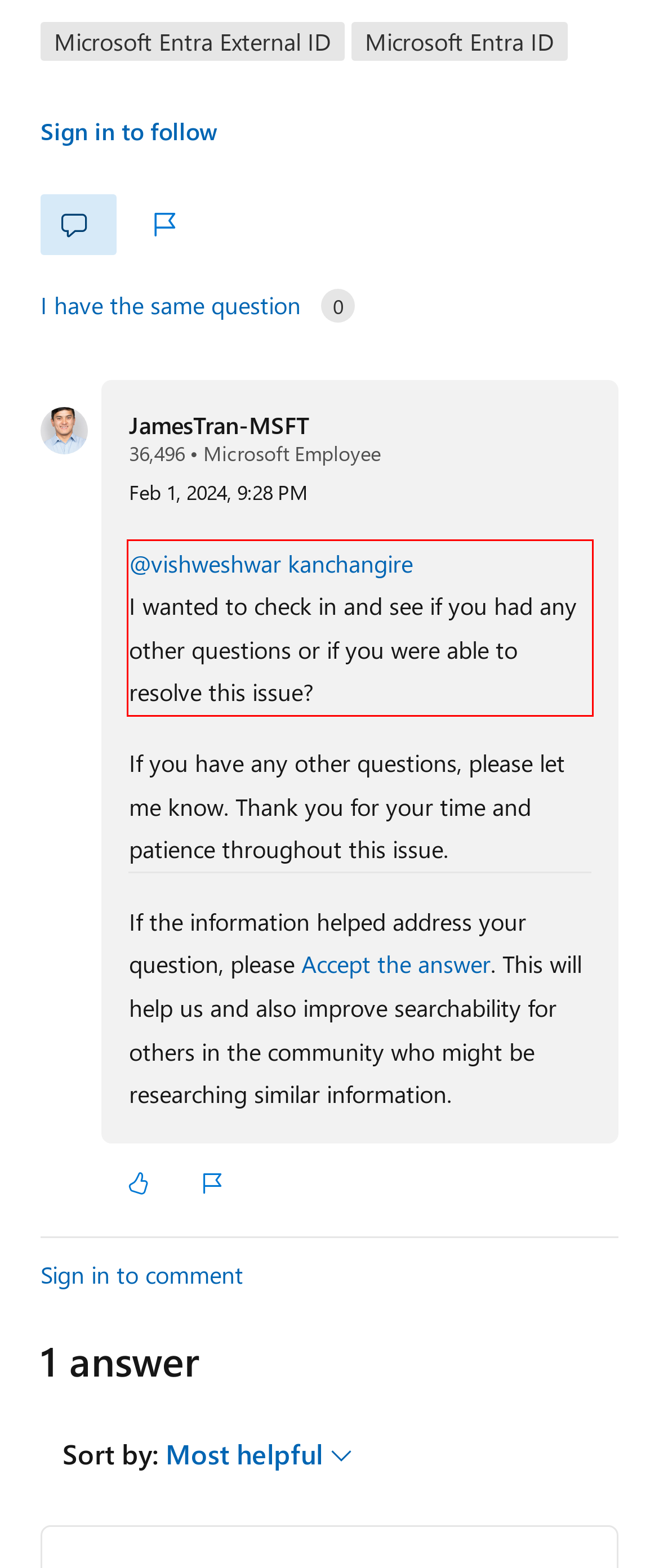You are looking at a screenshot of a webpage with a red rectangle bounding box. Use OCR to identify and extract the text content found inside this red bounding box.

@vishweshwar kanchangire I wanted to check in and see if you had any other questions or if you were able to resolve this issue?